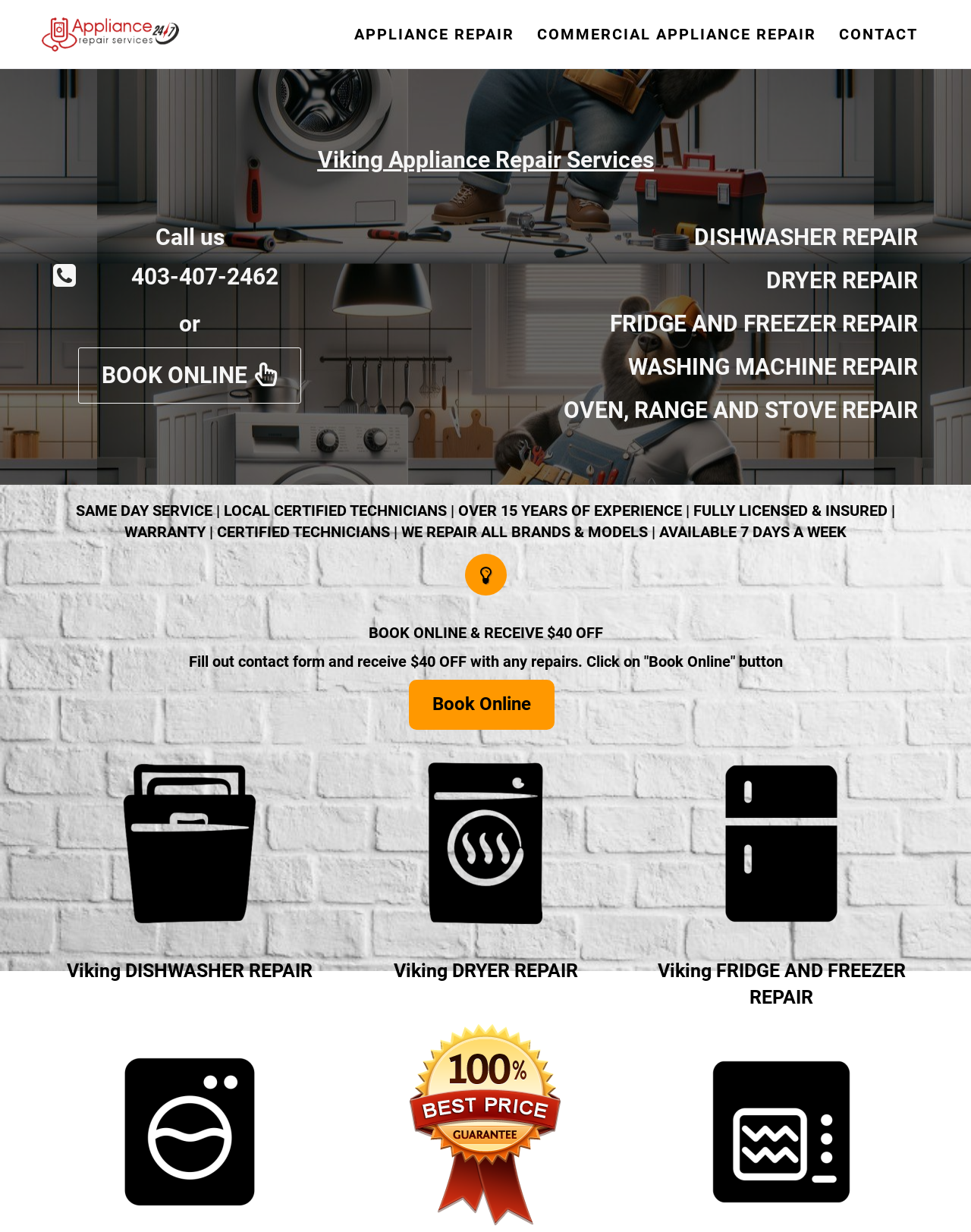Create a detailed narrative describing the layout and content of the webpage.

The webpage is about Viking appliance repair services provided by Appliance Repair Company. At the top, there is a logo and a navigation menu with links to "Appliance Repair", "Commercial Appliance Repair", and "Contact". Below the navigation menu, there is a heading that reads "Viking Appliance Repair Services" and a call-to-action section with a phone number and a "Book Online" button.

The main content of the webpage is divided into sections, each dedicated to a specific appliance repair service, including dishwasher repair, dryer repair, fridge and freezer repair, washing machine repair, and oven, range, and stove repair. Each section has a heading and a link to the corresponding repair service.

To the right of the main content, there are three colorful icons representing dishwasher, dryer, and fridge repair services, each with a corresponding link to the repair service. Below these icons, there are three links to Viking appliance repair services for dishwasher, dryer, and fridge and freezer.

At the bottom of the webpage, there is a section with a promotional offer, "BOOK ONLINE & RECEIVE $40 OFF", and a brief description of the offer. There is also a "Book Online" button and a contact form.